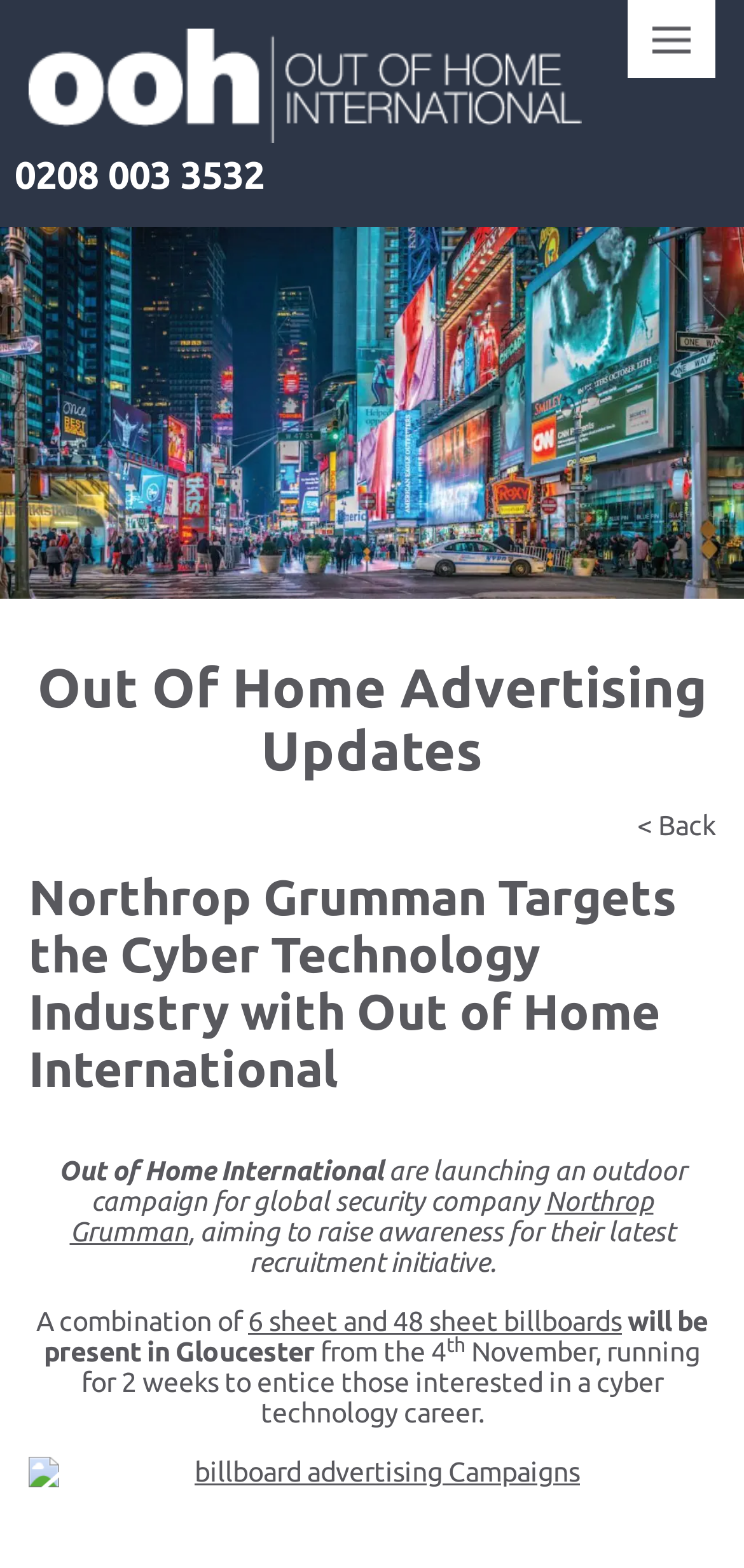Describe all the key features of the webpage in detail.

The webpage appears to be an article or news page about Northrop Grumman's outdoor campaign for their latest recruitment initiative in the cyber technology industry. 

At the top of the page, there is a link to "Out of Home International" accompanied by an image with the same name, taking up a significant portion of the top section. 

Below this, there is a button that, when expanded, reveals a menu with a header section containing three elements: a heading titled "Out Of Home Advertising Updates", a link labeled "< Back", and another heading with the title of the article, "Northrop Grumman Targets the Cyber Technology Industry with Out of Home International". 

The main content of the page is divided into several paragraphs. The first paragraph starts with the text "are launching an outdoor campaign for global security company" and includes a link to "Northrop Grumman". The paragraph continues, explaining the purpose of the campaign. 

The following paragraphs describe the campaign's details, including the use of 6 sheet and 48 sheet billboards, and their location in Gloucester, starting from November 4th and running for two weeks.